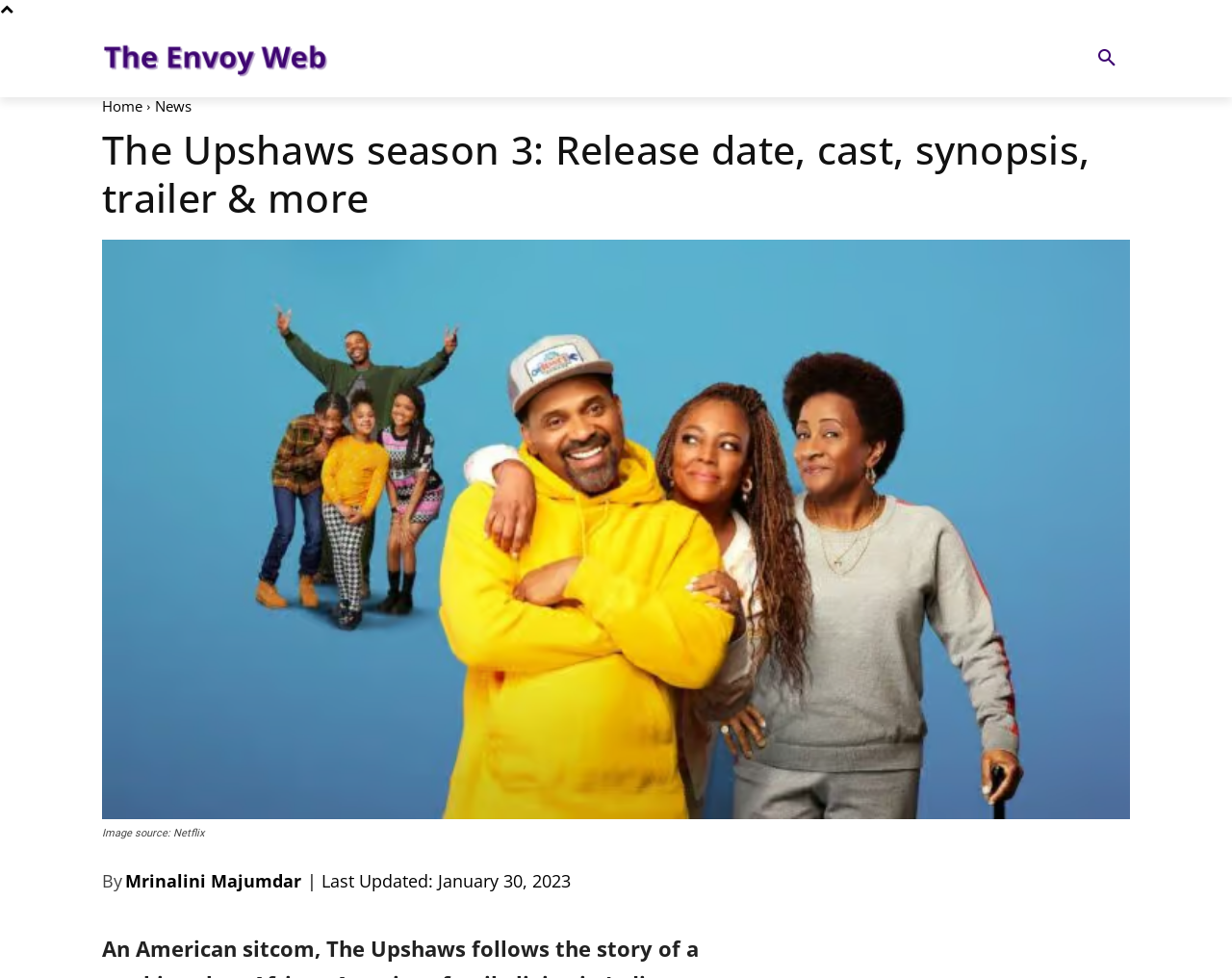Provide the bounding box coordinates for the specified HTML element described in this description: "The Envoy WebBeyond Streaming". The coordinates should be four float numbers ranging from 0 to 1, in the format [left, top, right, bottom].

[0.083, 0.036, 0.266, 0.084]